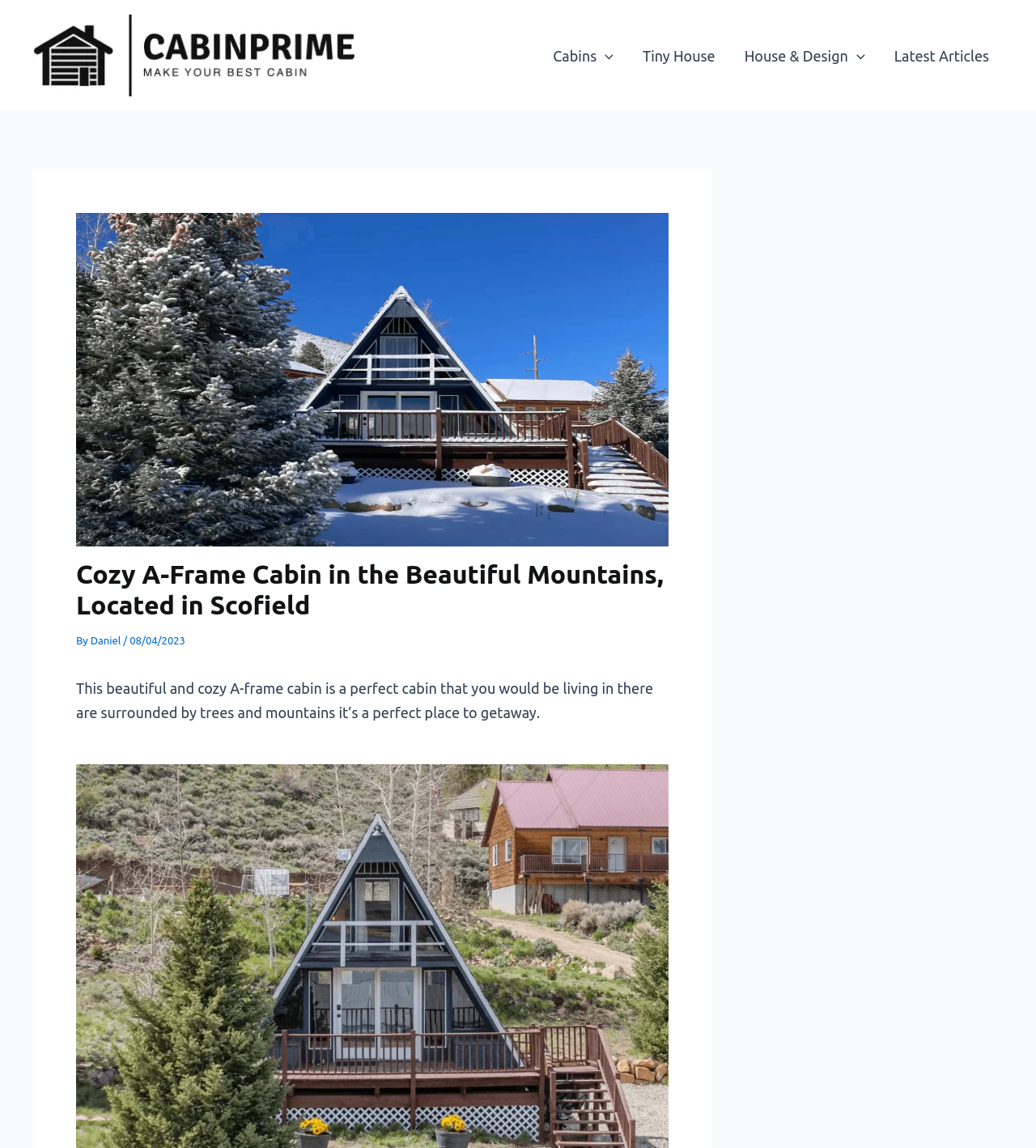Determine the bounding box of the UI element mentioned here: "Tiny House". The coordinates must be in the format [left, top, right, bottom] with values ranging from 0 to 1.

[0.606, 0.02, 0.704, 0.077]